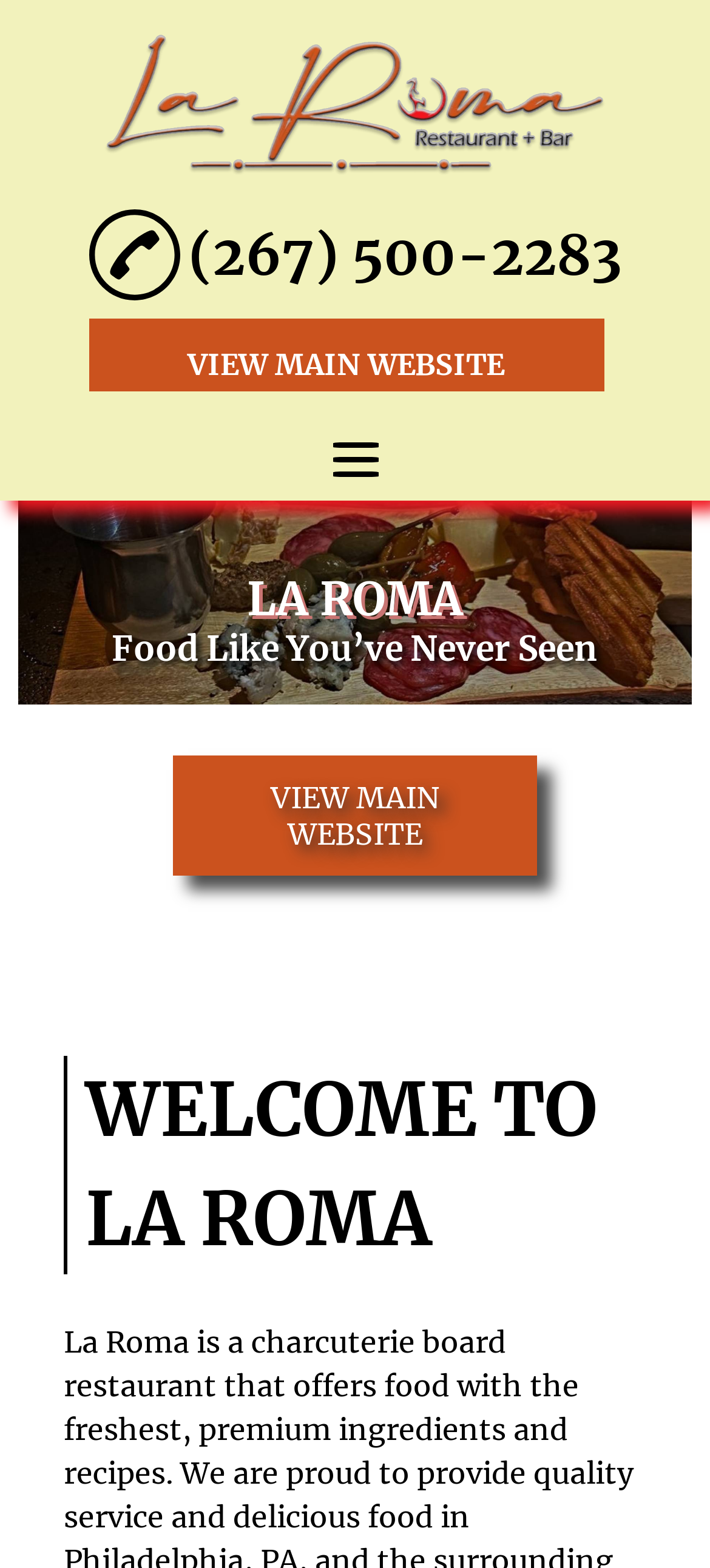Describe all the key features of the webpage in detail.

The webpage is about La Roma, a charcuterie board restaurant located in Philadelphia, PA 19134. At the top left, there is a logo of La Roma, which is an image with a link to the main website. Below the logo, there is a phone number with an accompanying phone icon. 

To the right of the logo, there is a navigation menu with links to different sections of the website, including HOME, ABOUT, STEAKS, PIEROGIS, EMPANADAS, TESTIMONIALS, GALLERY, and CONTACT. 

Below the navigation menu, there is a heading that reads "Food Like You’ve Never Seen". Underneath this heading, there is another link to the main website. 

Further down the page, there is a large heading that reads "WELCOME TO LA ROMA". Below this heading, there is a brief description of La Roma, stating that it is a charcuterie board restaurant that offers food with the freshest, premium ingredients and recipes, and provides quality service and delicious food.